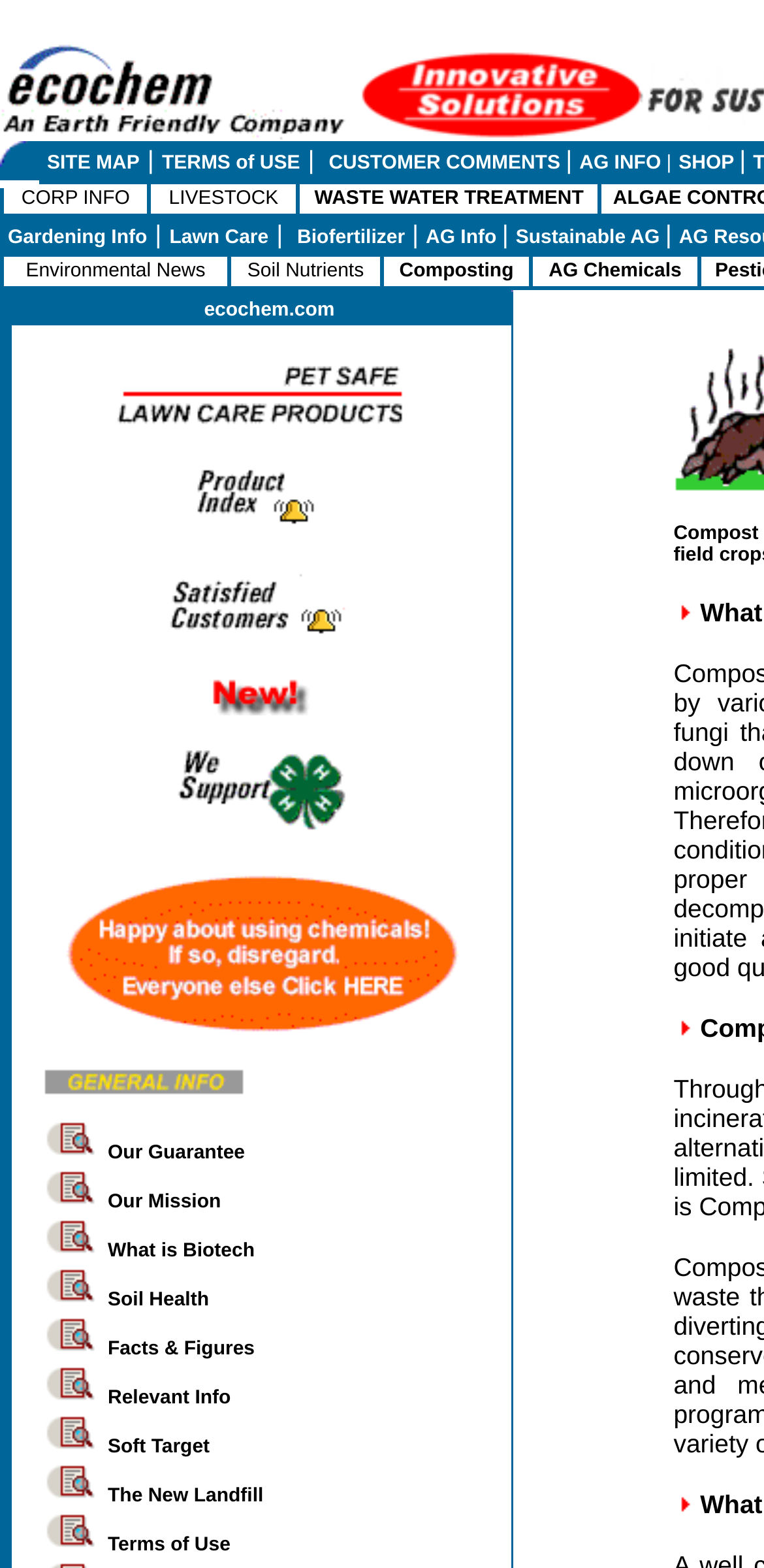Please identify the bounding box coordinates of the element's region that needs to be clicked to fulfill the following instruction: "Go to the 'AG INFO' section". The bounding box coordinates should consist of four float numbers between 0 and 1, i.e., [left, top, right, bottom].

[0.758, 0.092, 0.865, 0.111]